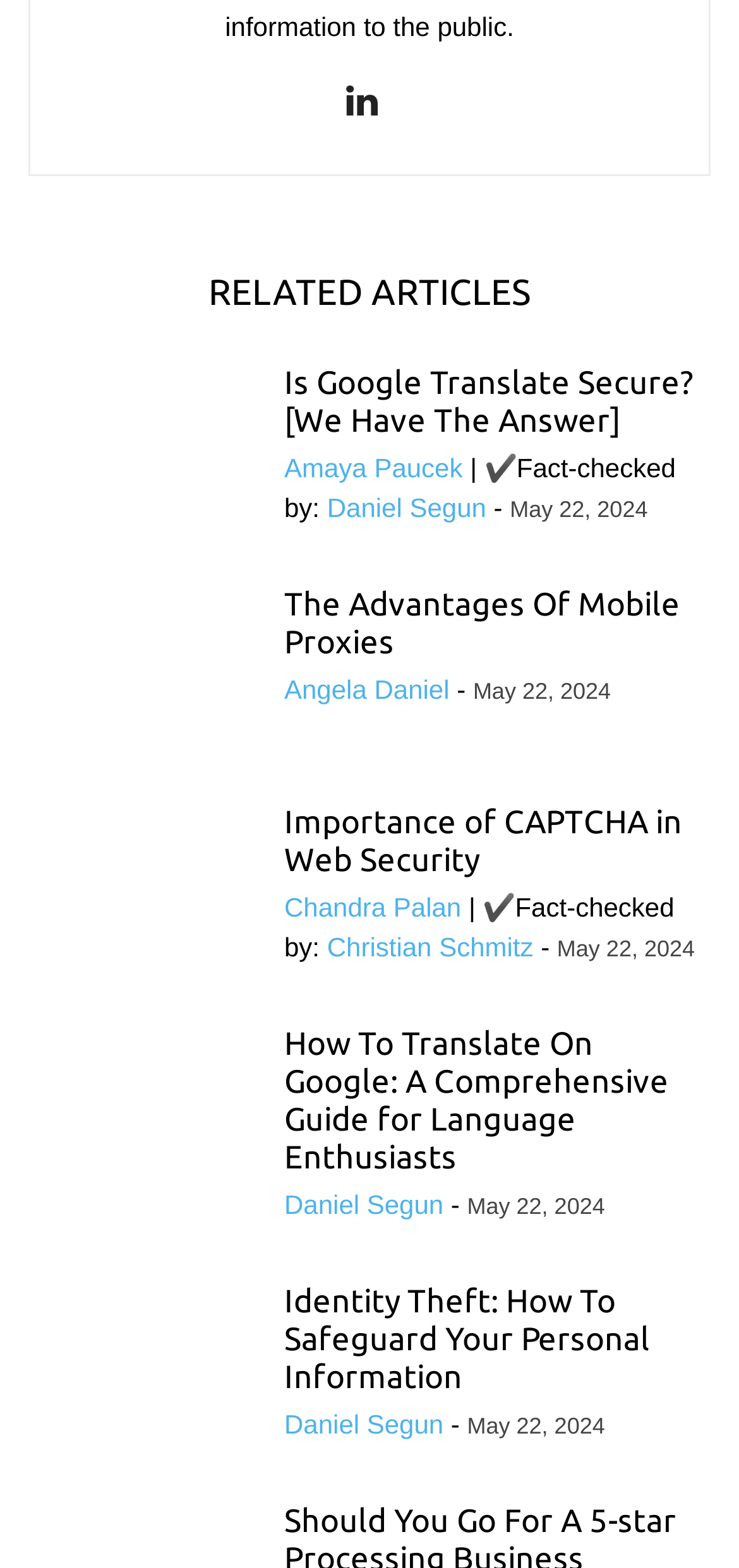What is the topic of the last article?
Based on the screenshot, respond with a single word or phrase.

Identity Theft